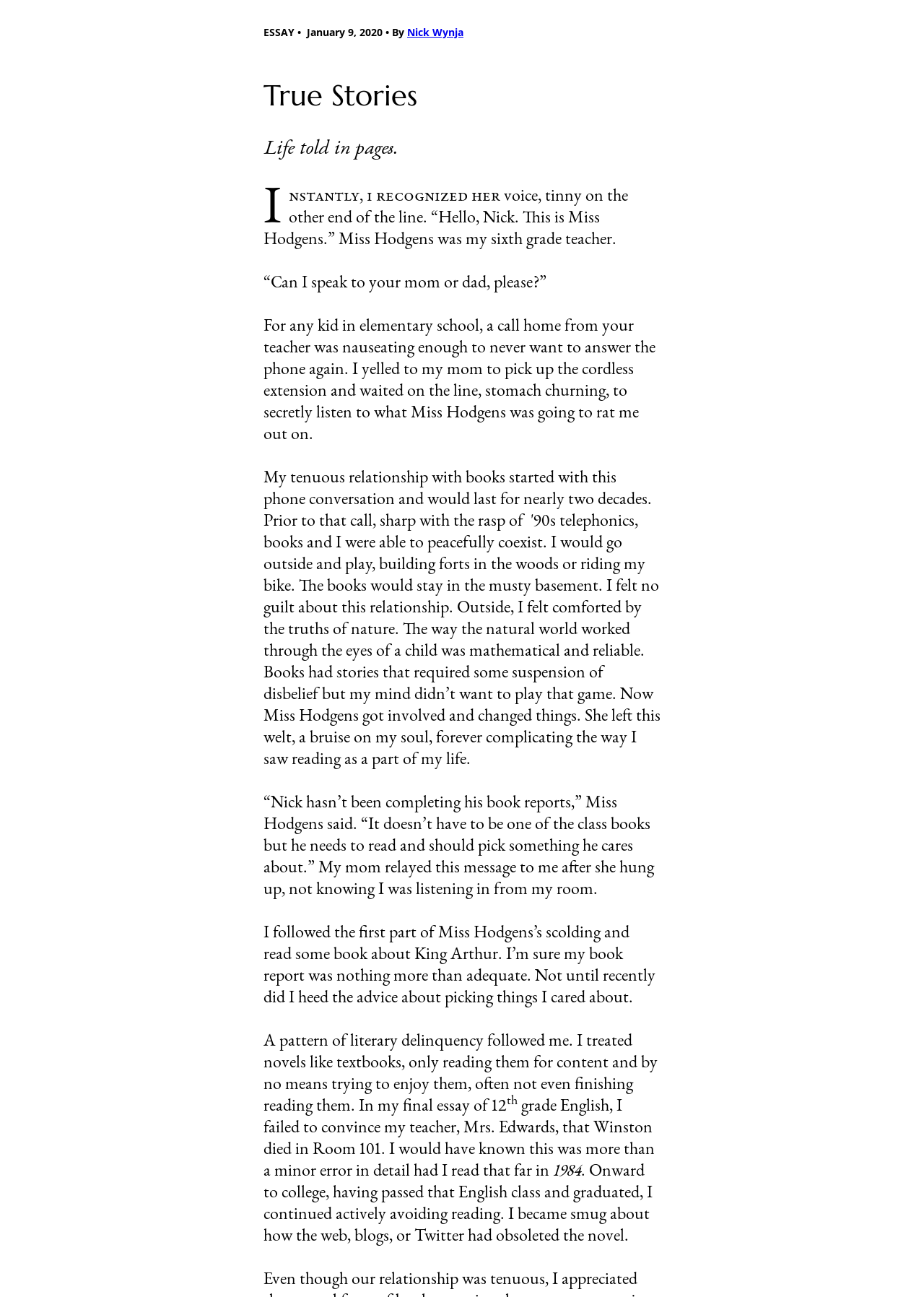Please answer the following question using a single word or phrase: 
What is the author's name?

Nick Wynja